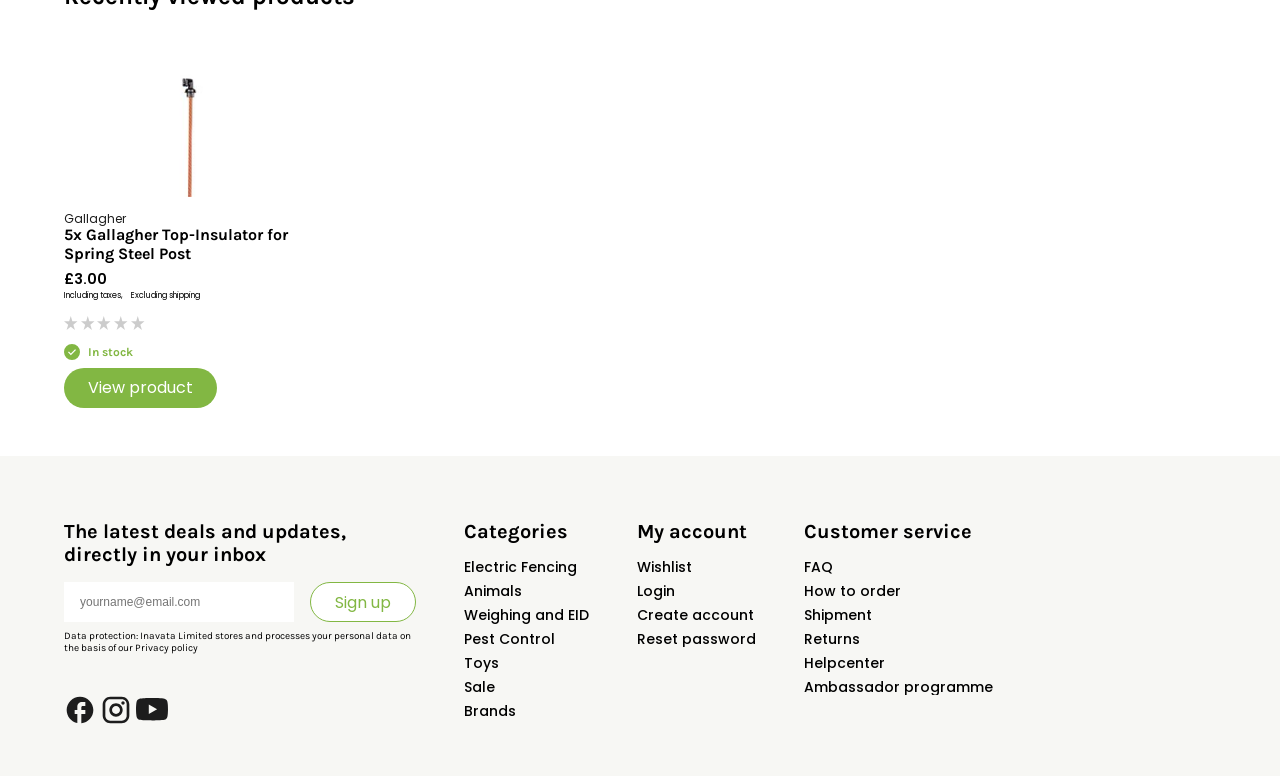Could you provide the bounding box coordinates for the portion of the screen to click to complete this instruction: "View FAQ"?

[0.628, 0.718, 0.651, 0.744]